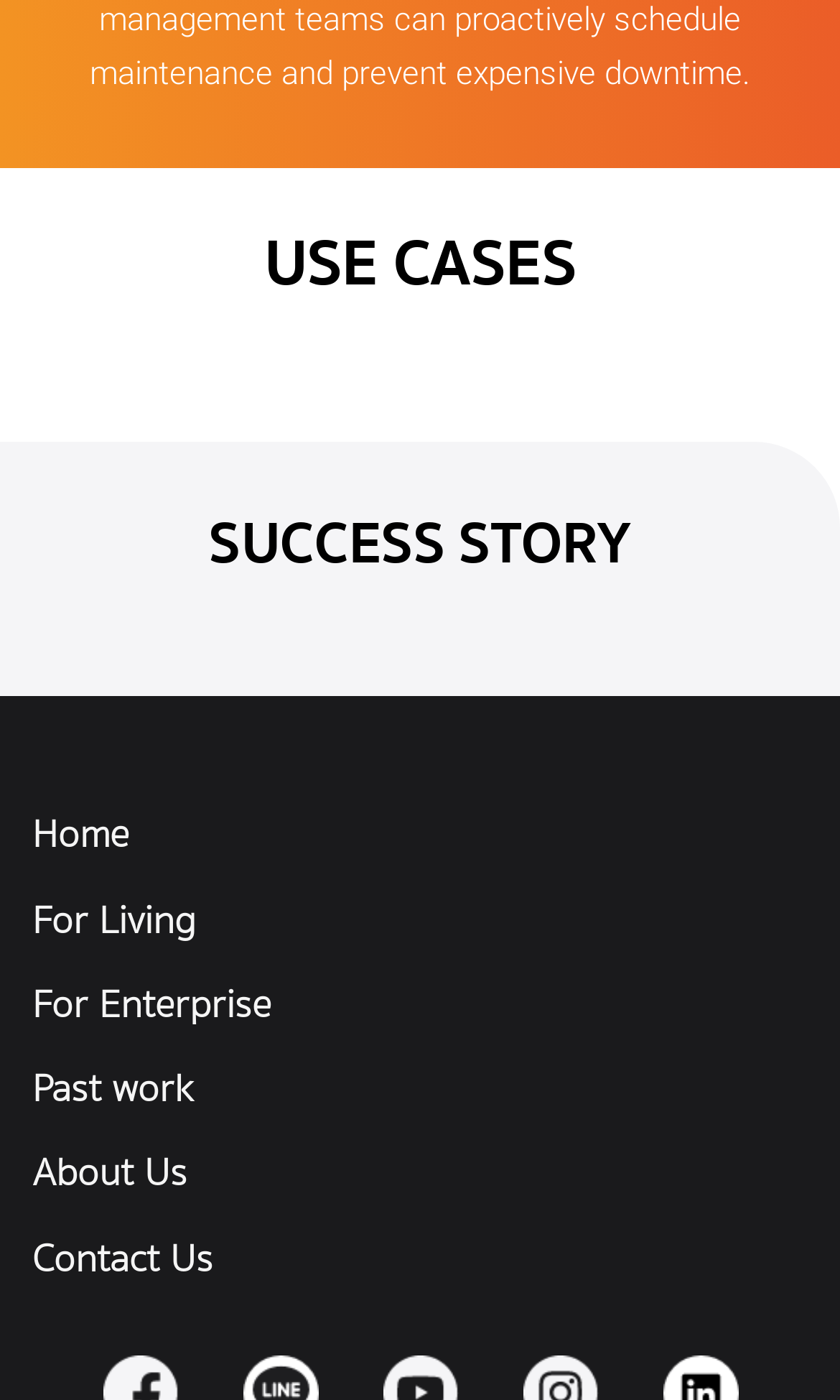Please determine the bounding box coordinates for the UI element described here. Use the format (top-left x, top-left y, bottom-right x, bottom-right y) with values bounded between 0 and 1: Smart Logistics

[0.038, 0.821, 0.297, 0.861]